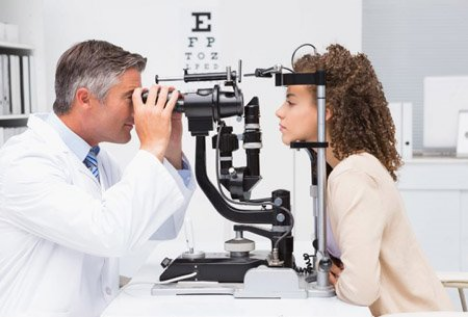Carefully observe the image and respond to the question with a detailed answer:
What is visible in the background?

In the background of the image, a large eye chart is visible, which is a common tool used in optometry offices to assess visual acuity, indicating that this is a professional setting dedicated to eye examinations and optometric care.